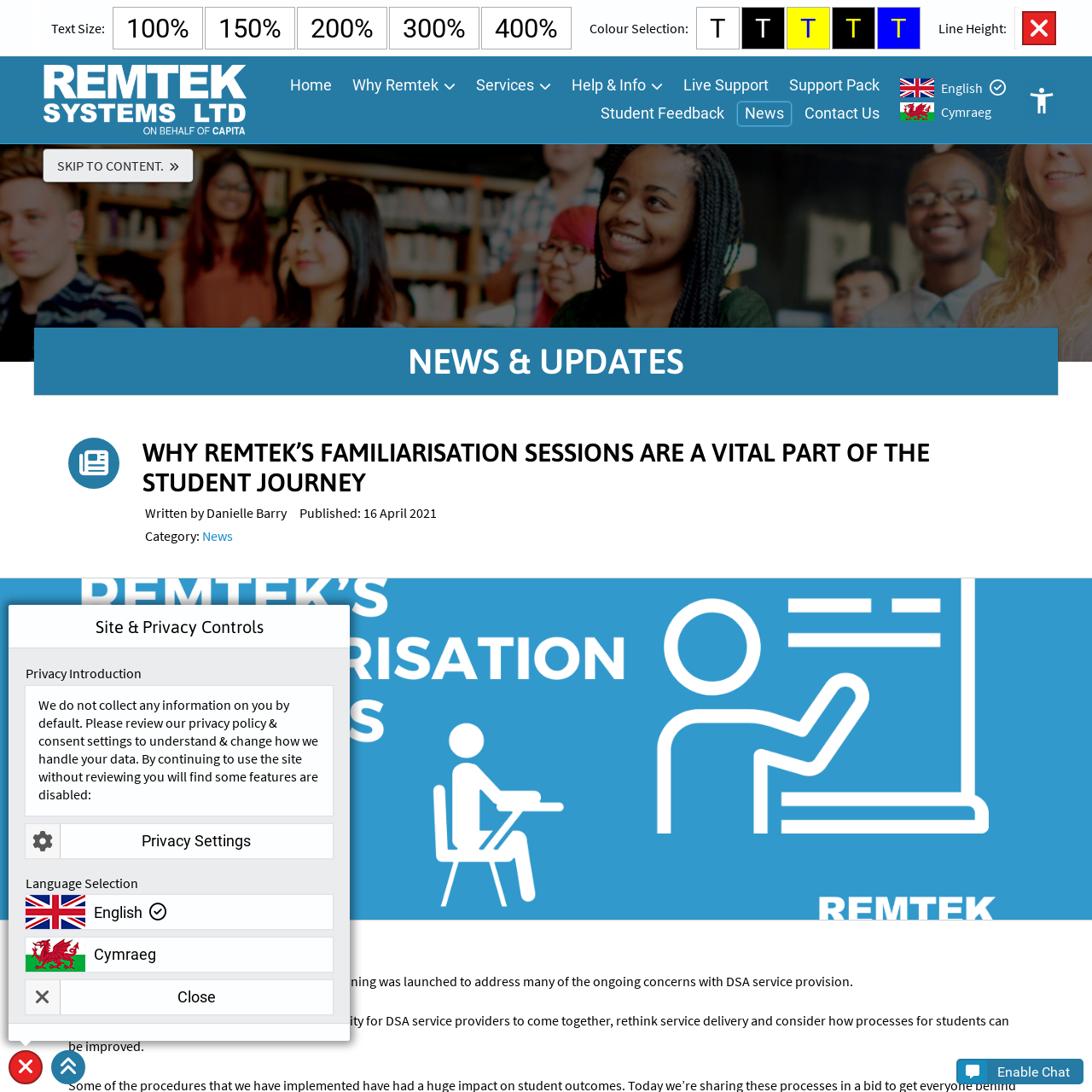What is the purpose of customization settings?
Concentrate on the image within the red bounding box and respond to the question with a detailed explanation based on the visual information provided.

The purpose of customization settings, such as text size adjustments and color scheme changes, is to improve the overall web experience, making it more accessible and inclusive for users with different needs.